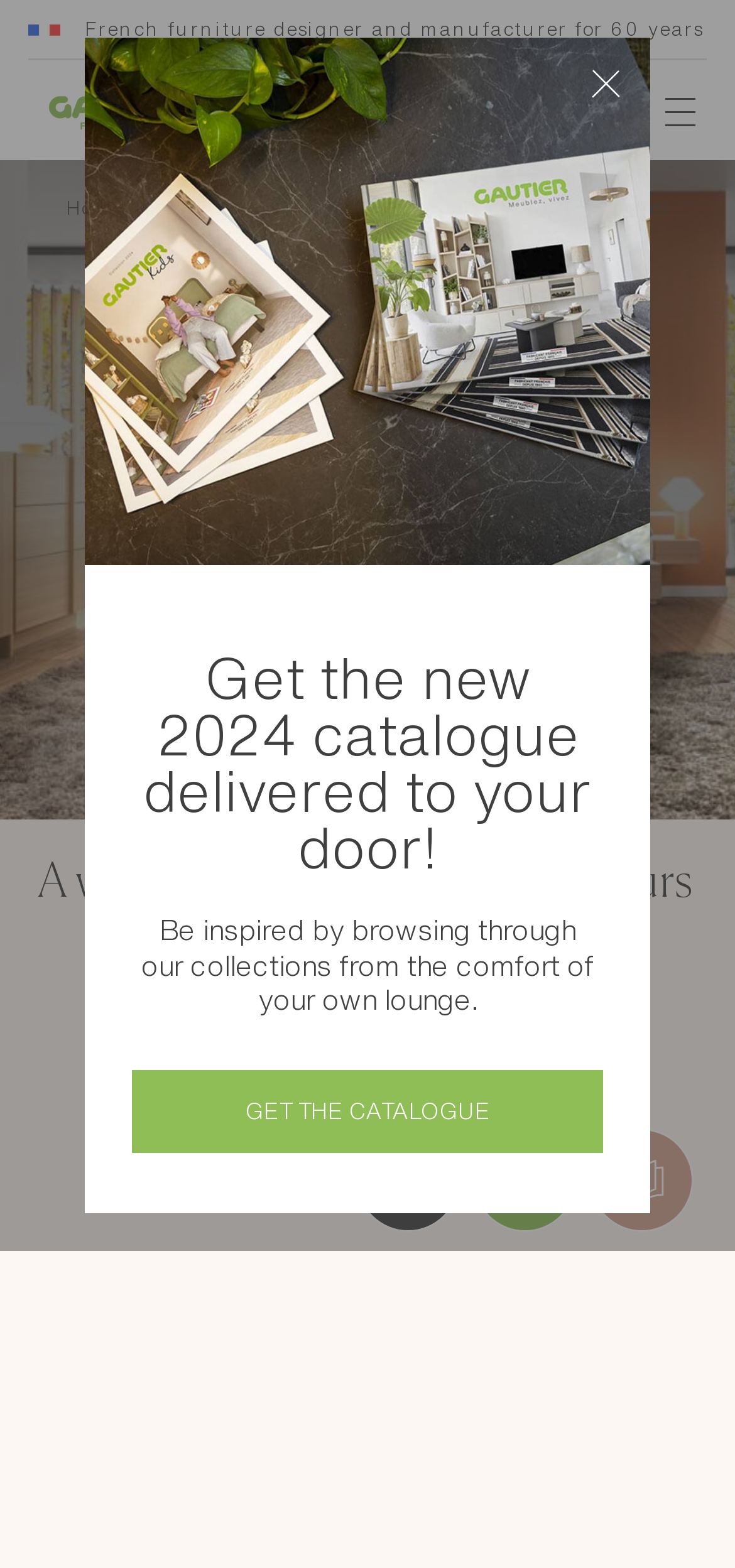Provide the bounding box coordinates for the specified HTML element described in this description: "Get the catalogue". The coordinates should be four float numbers ranging from 0 to 1, in the format [left, top, right, bottom].

[0.179, 0.682, 0.821, 0.735]